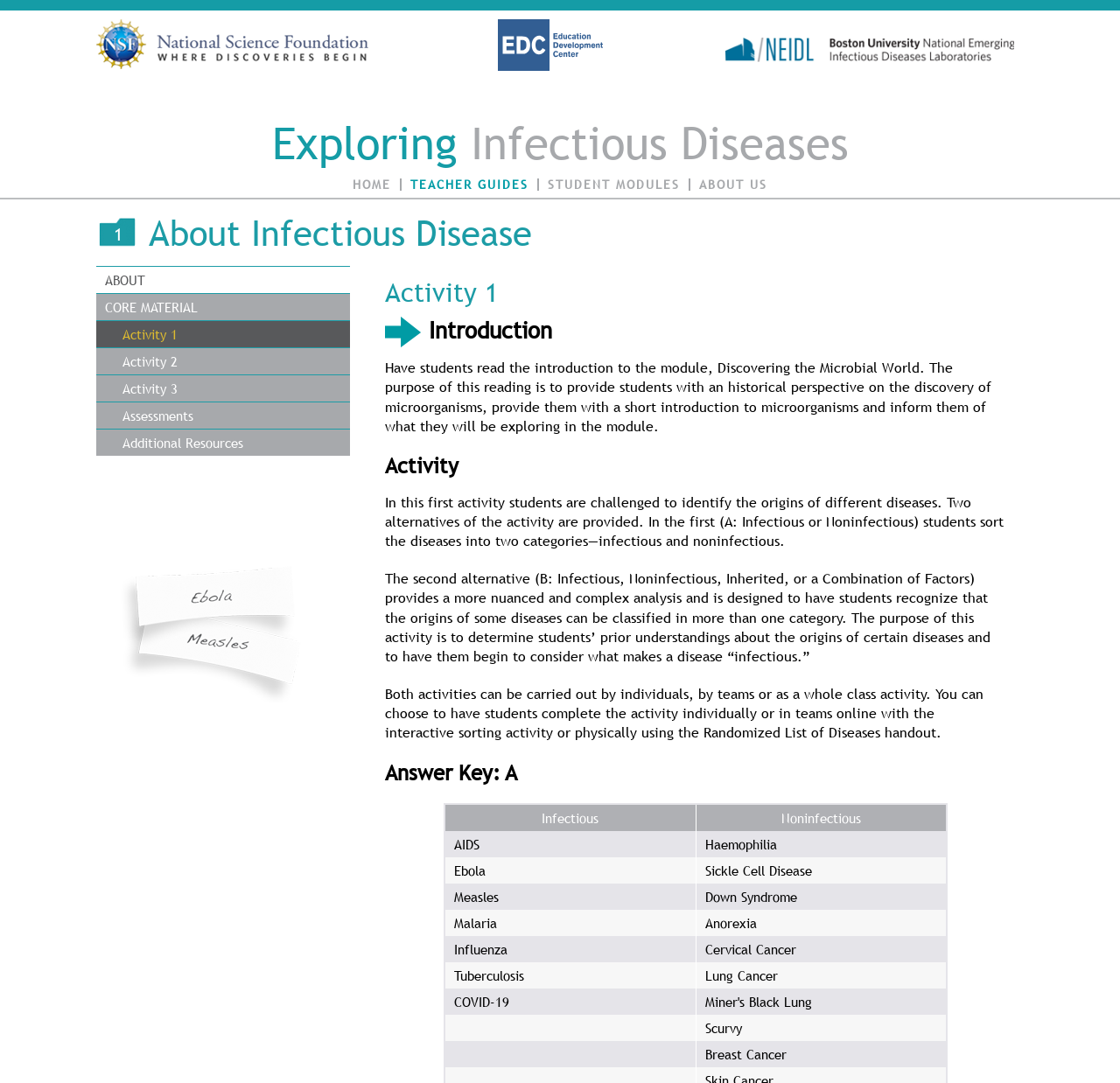Identify the bounding box coordinates of the region that should be clicked to execute the following instruction: "Jump to navigation".

[0.0, 0.0, 1.0, 0.005]